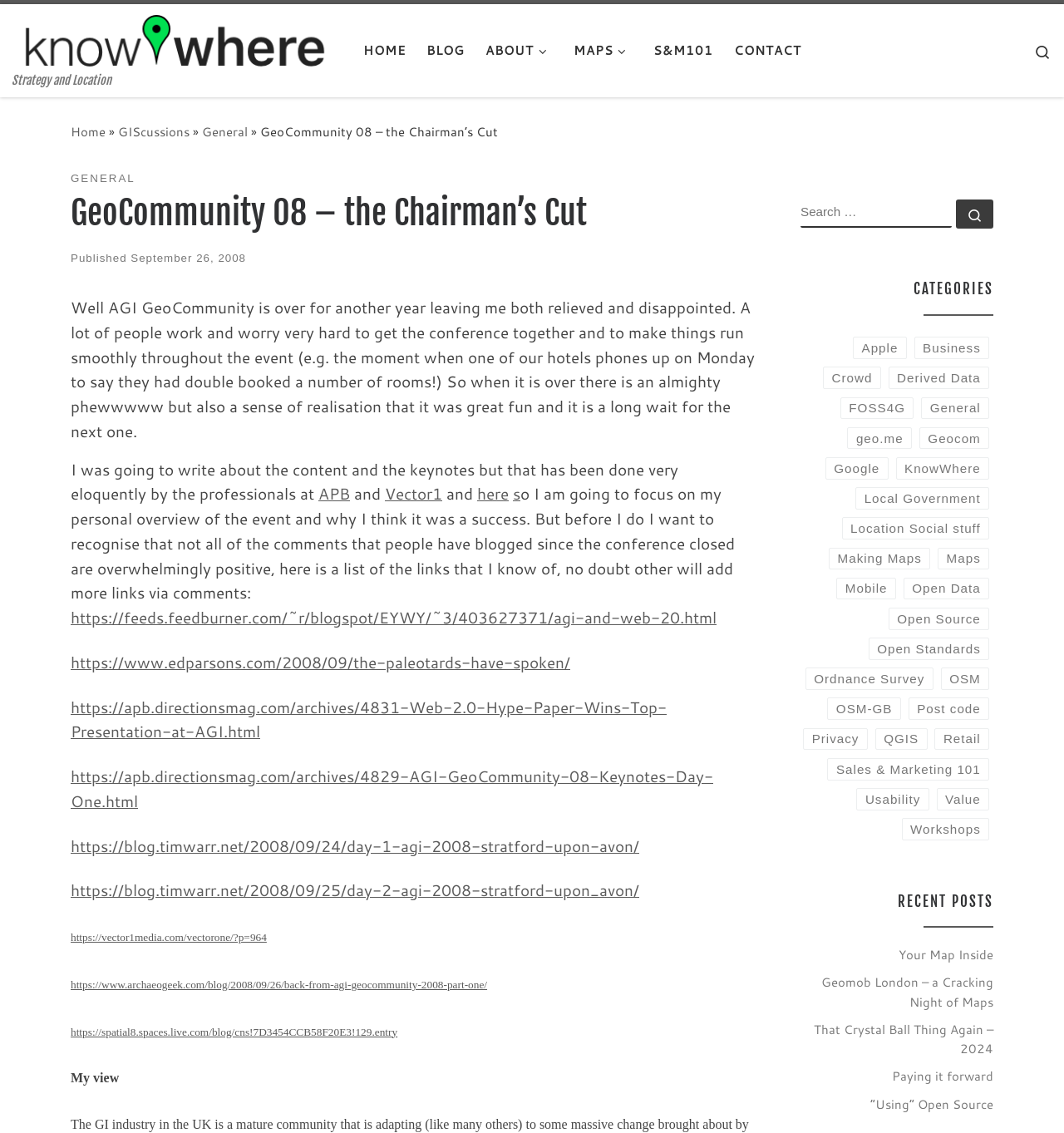Please identify the bounding box coordinates of the element I need to click to follow this instruction: "Read the 'GeoCommunity 08 – the Chairman’s Cut' article".

[0.066, 0.166, 0.711, 0.21]